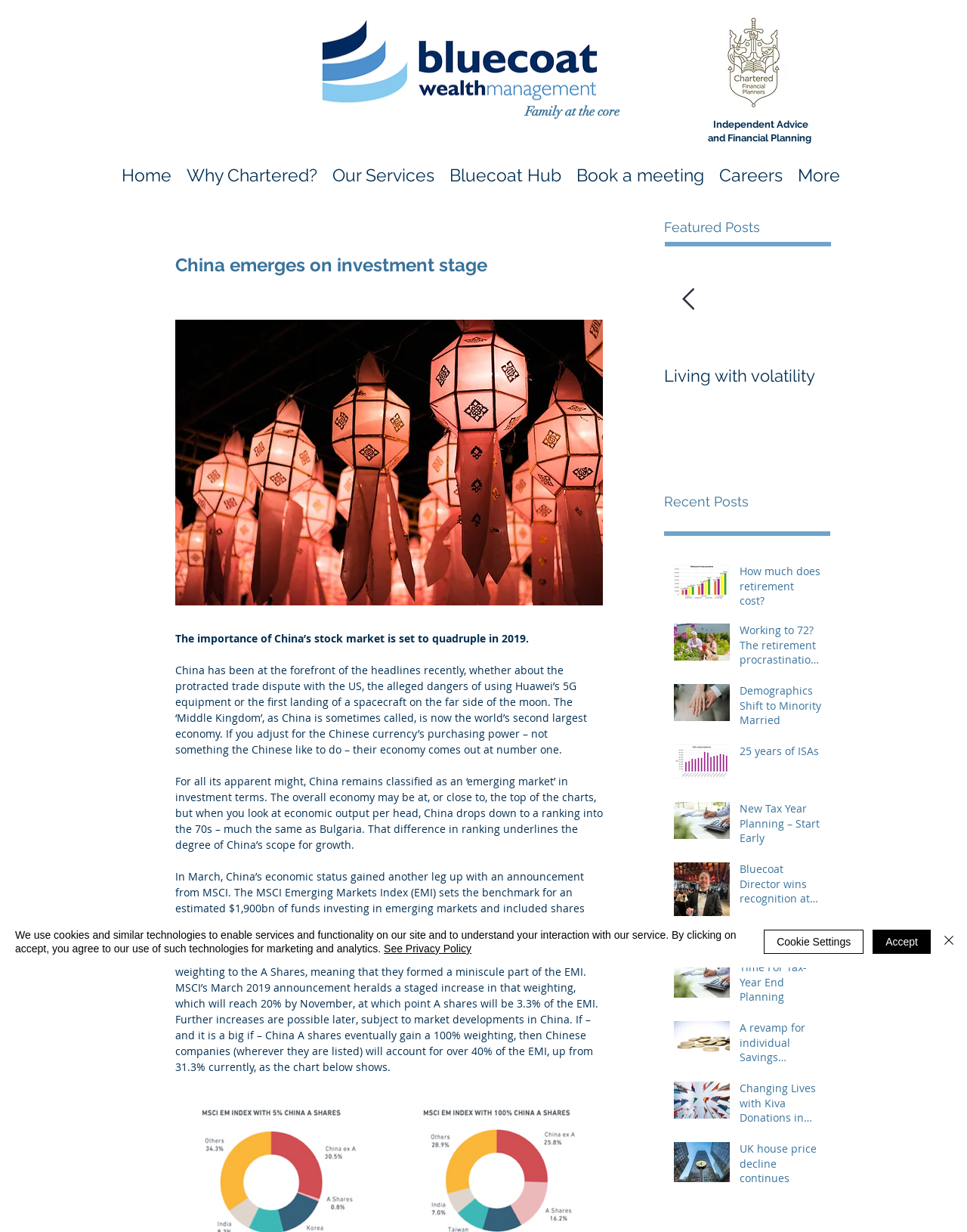Determine the bounding box coordinates of the clickable element to achieve the following action: 'Read the 'Time to start your year-end tax planning' post'. Provide the coordinates as four float values between 0 and 1, formatted as [left, top, right, bottom].

[0.515, 0.206, 0.687, 0.379]